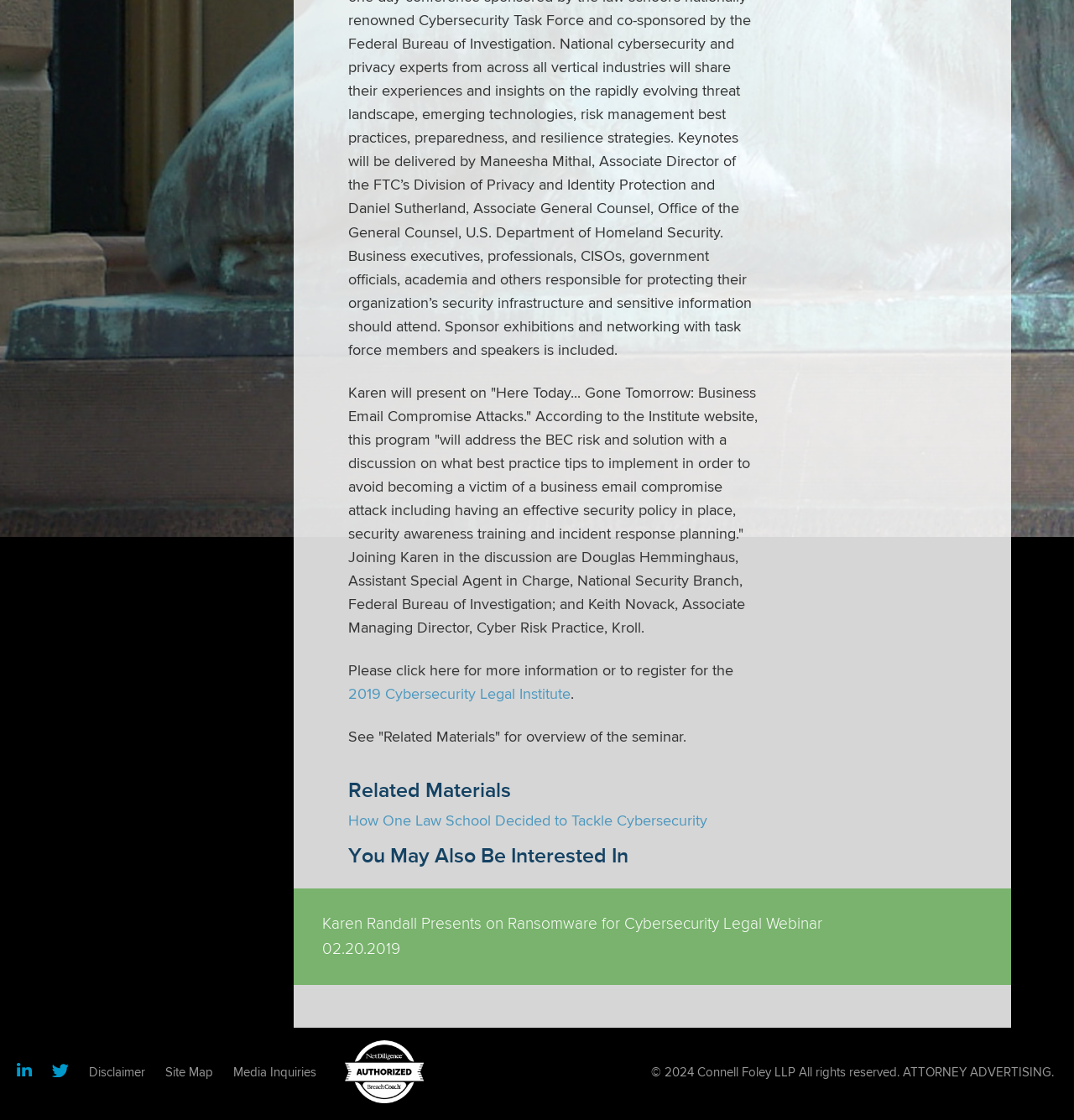Identify the bounding box for the UI element specified in this description: "Site Map". The coordinates must be four float numbers between 0 and 1, formatted as [left, top, right, bottom].

[0.154, 0.95, 0.198, 0.964]